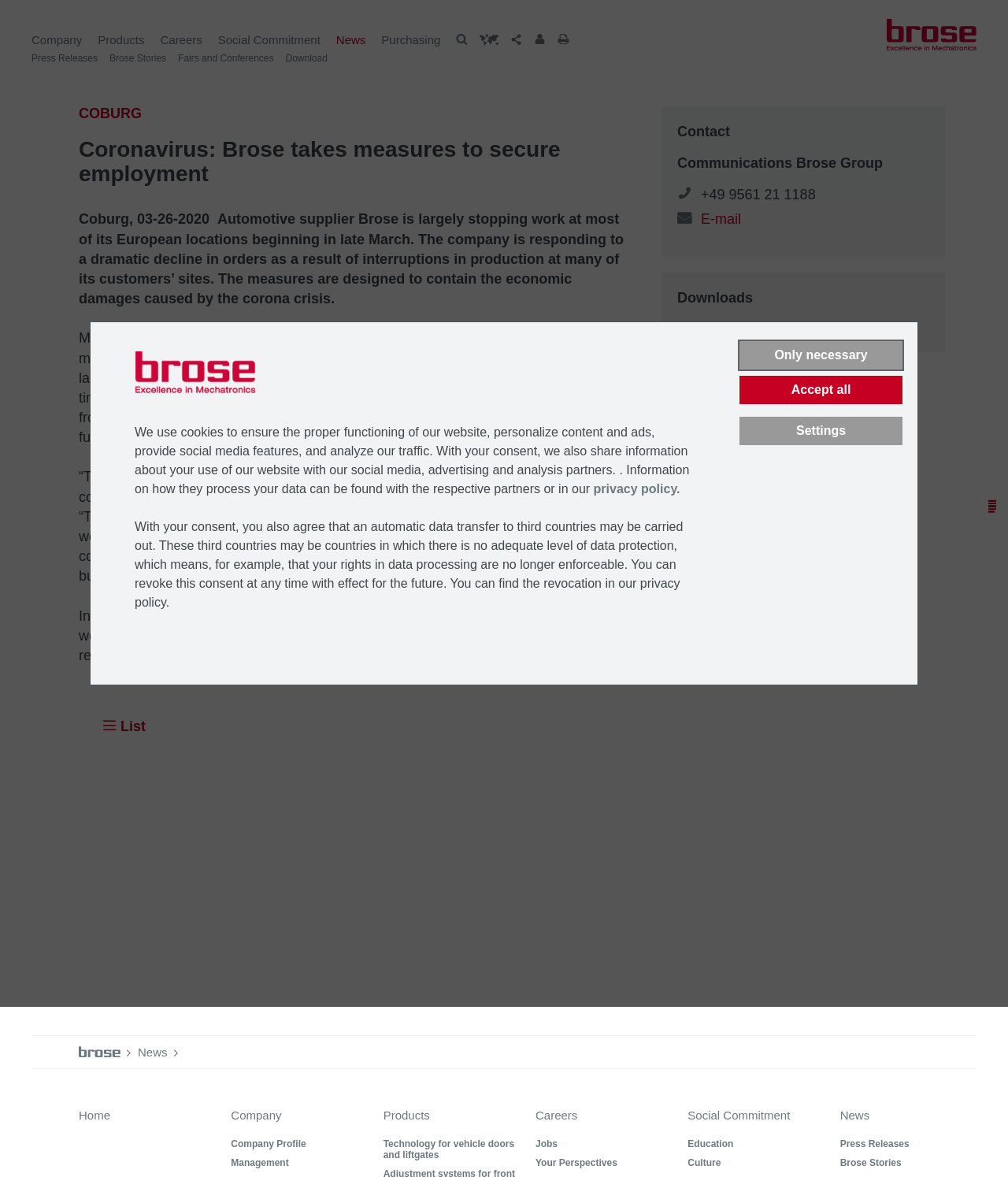Please indicate the bounding box coordinates for the clickable area to complete the following task: "Download Press Release as PDF". The coordinates should be specified as four float numbers between 0 and 1, i.e., [left, top, right, bottom].

[0.684, 0.272, 0.922, 0.286]